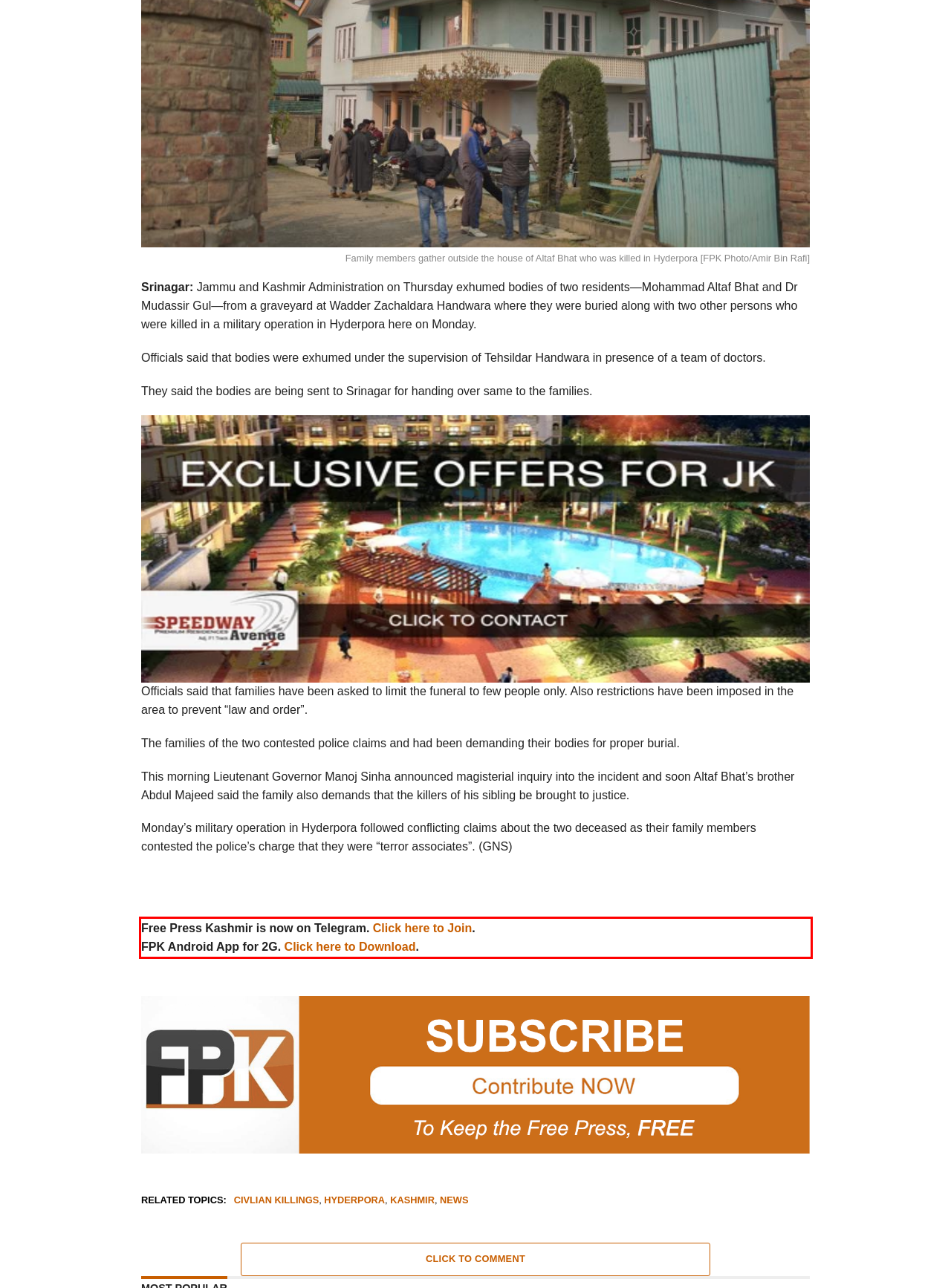Please identify and extract the text from the UI element that is surrounded by a red bounding box in the provided webpage screenshot.

Free Press Kashmir is now on Telegram. Click here to Join. FPK Android App for 2G. Click here to Download.